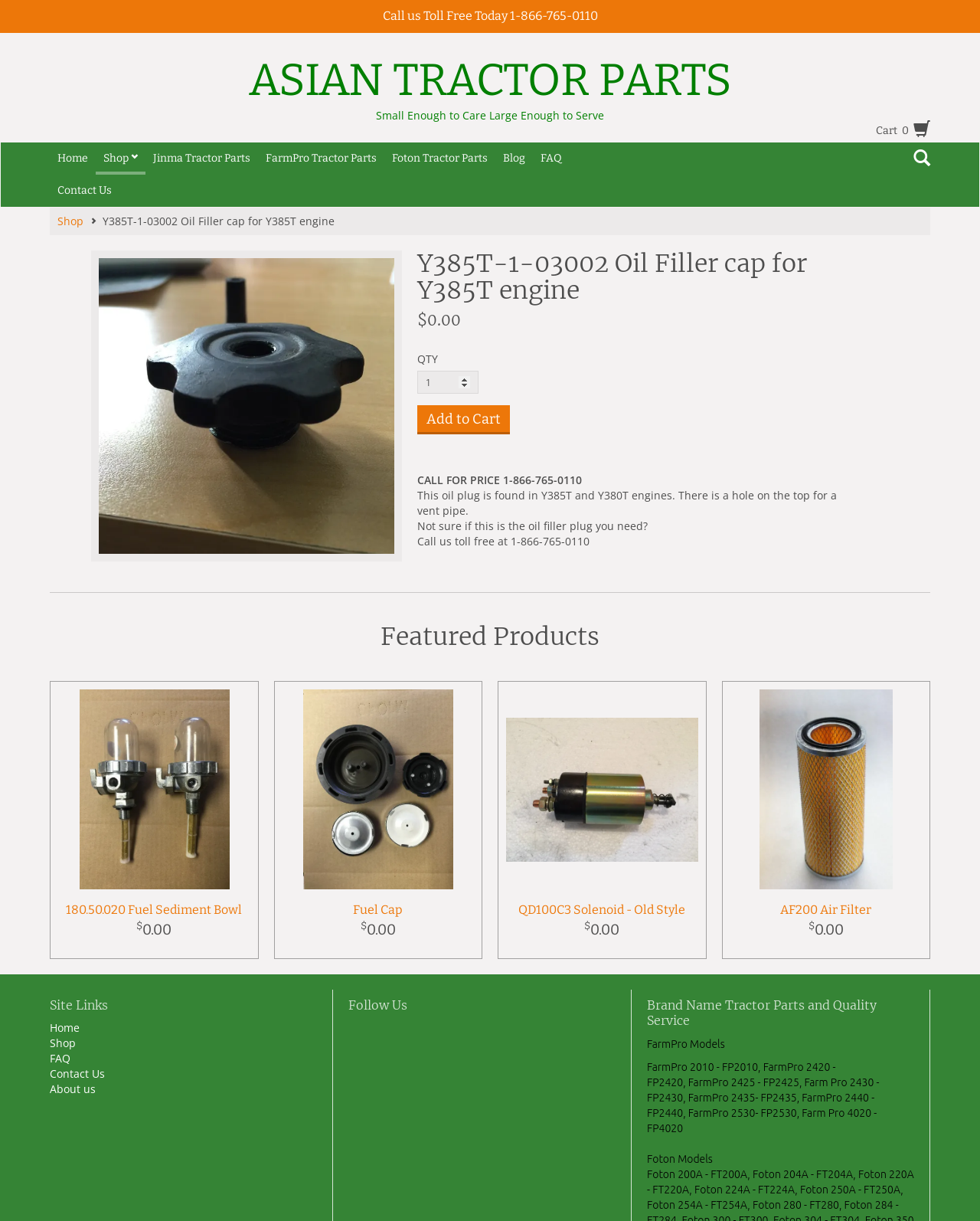Locate the bounding box coordinates of the element I should click to achieve the following instruction: "View featured products".

[0.052, 0.558, 0.263, 0.785]